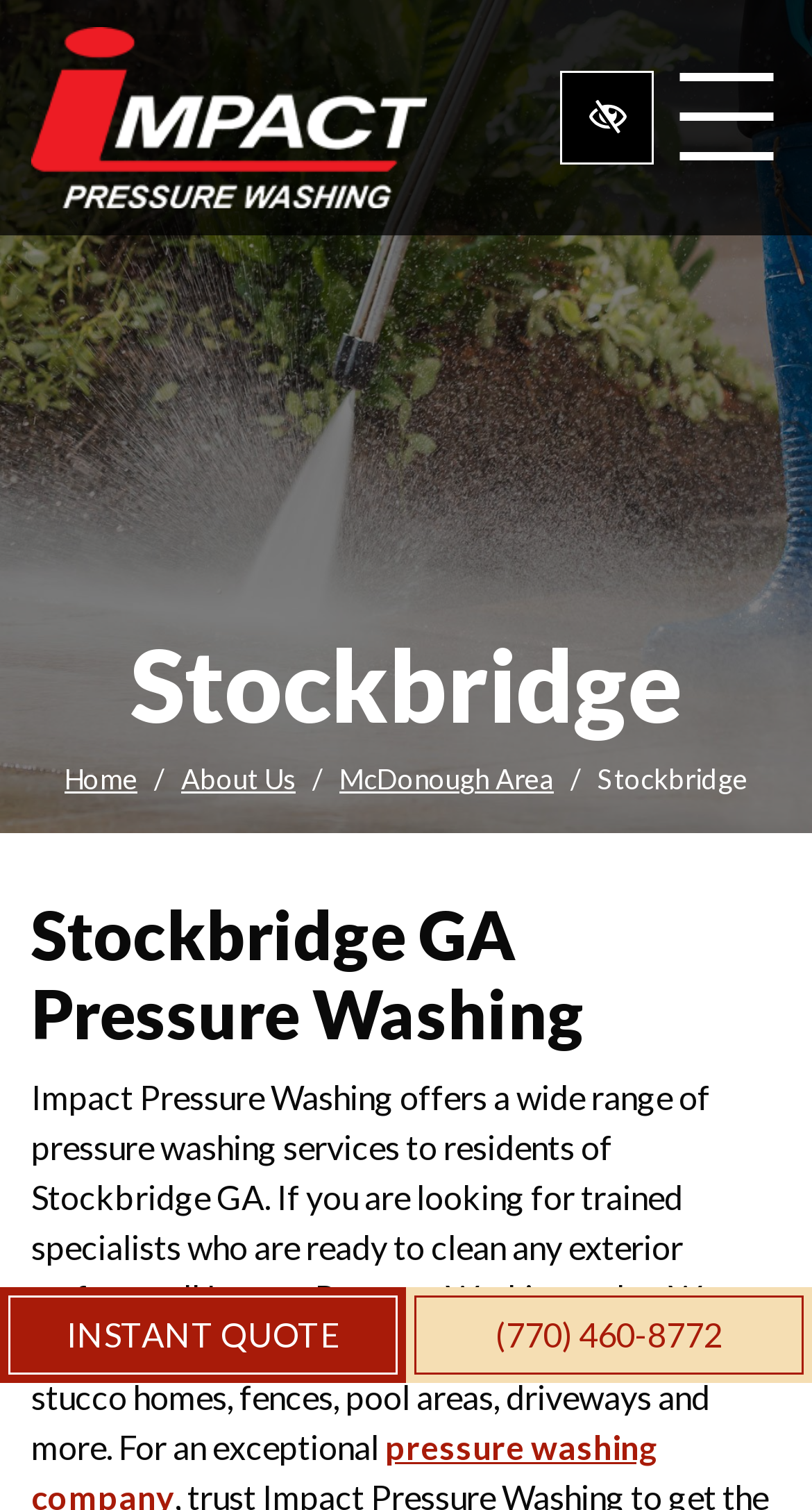Please find the bounding box coordinates of the element that needs to be clicked to perform the following instruction: "Click the 'INSTANT QUOTE' link". The bounding box coordinates should be four float numbers between 0 and 1, represented as [left, top, right, bottom].

[0.0, 0.852, 0.5, 0.916]